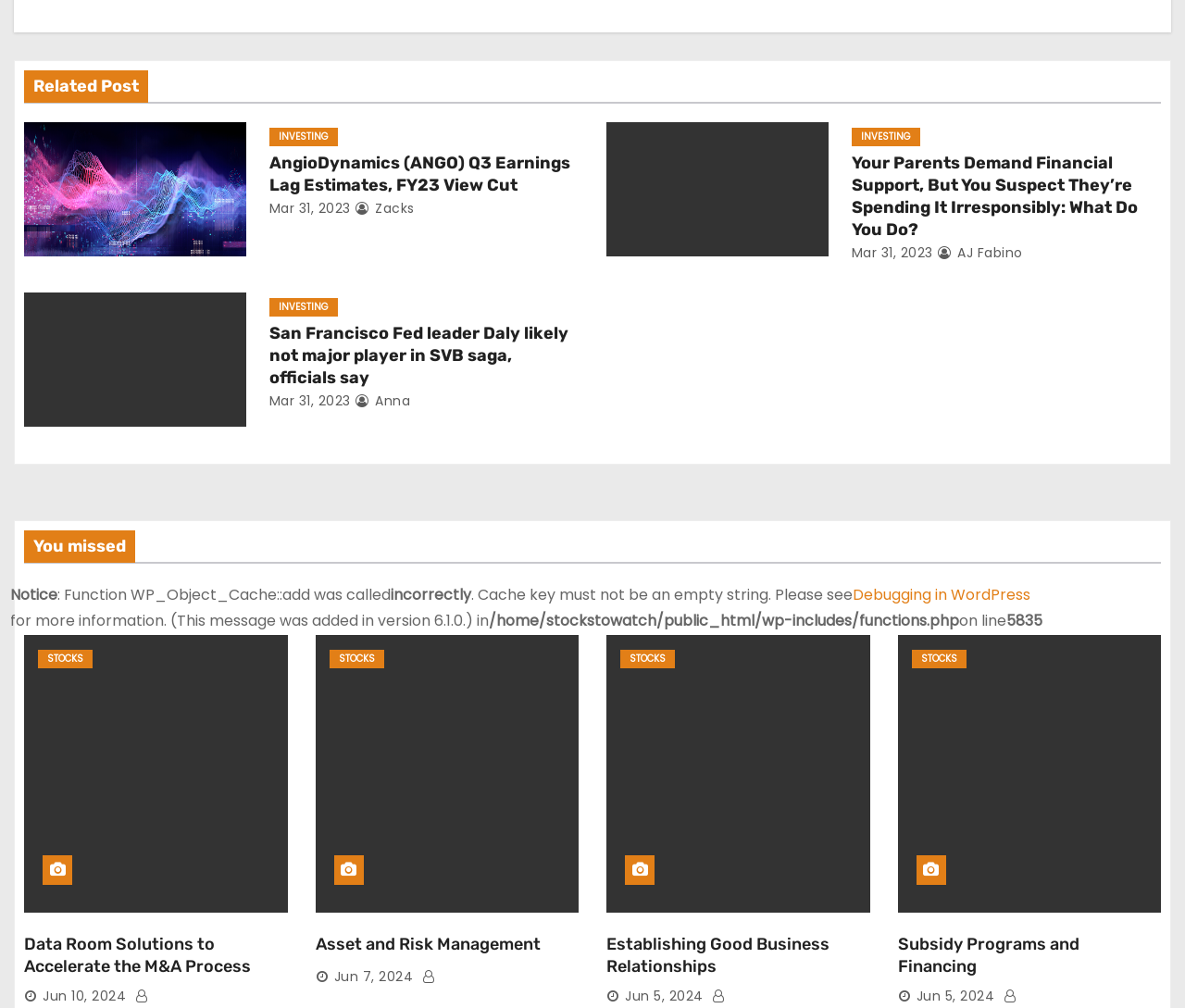Provide the bounding box coordinates of the area you need to click to execute the following instruction: "Visit 'Data Room Solutions to Accelerate the M&A Process'".

[0.02, 0.926, 0.243, 0.968]